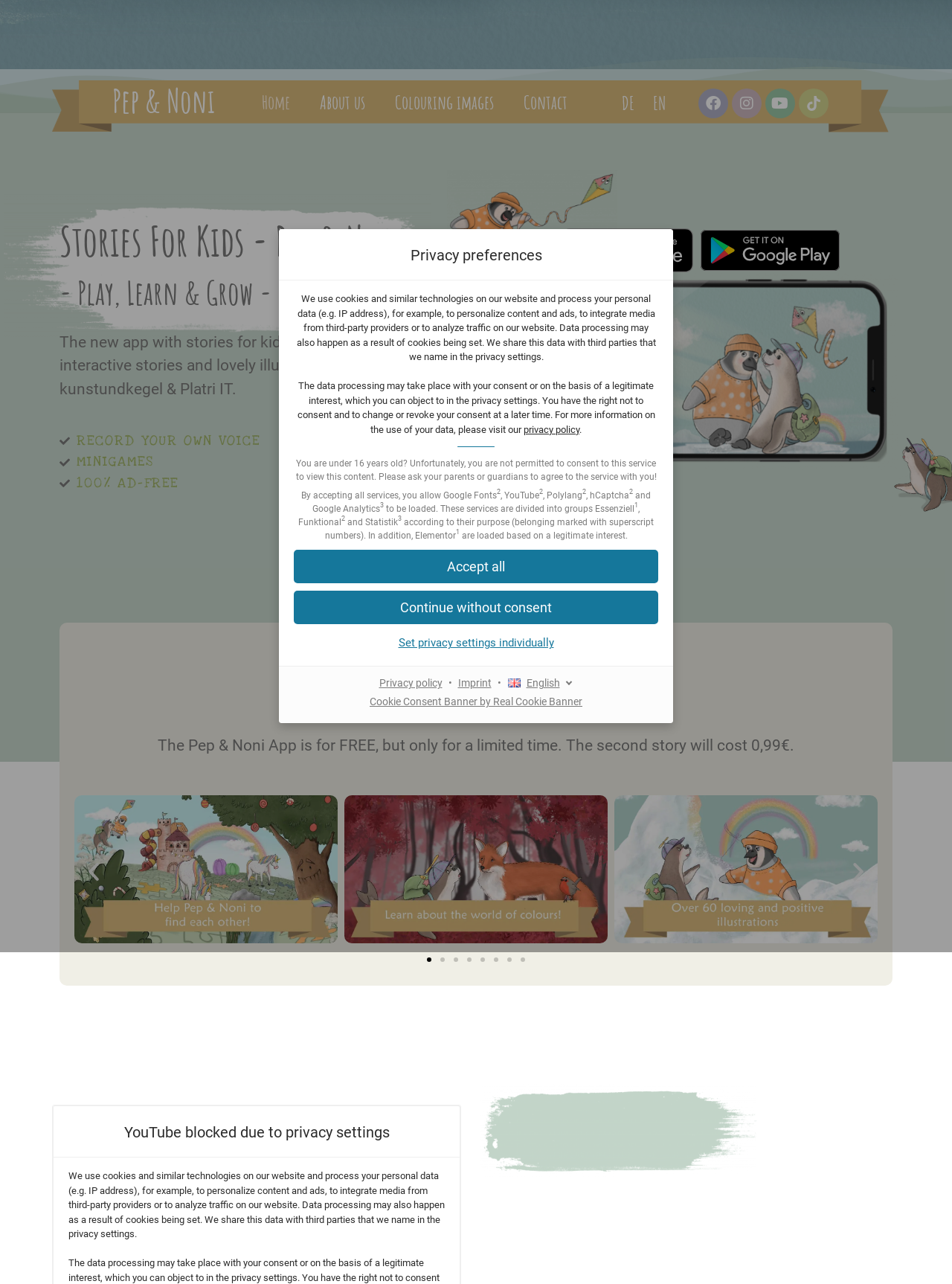Based on the element description, predict the bounding box coordinates (top-left x, top-left y, bottom-right x, bottom-right y) for the UI element in the screenshot: About us

[0.32, 0.066, 0.399, 0.093]